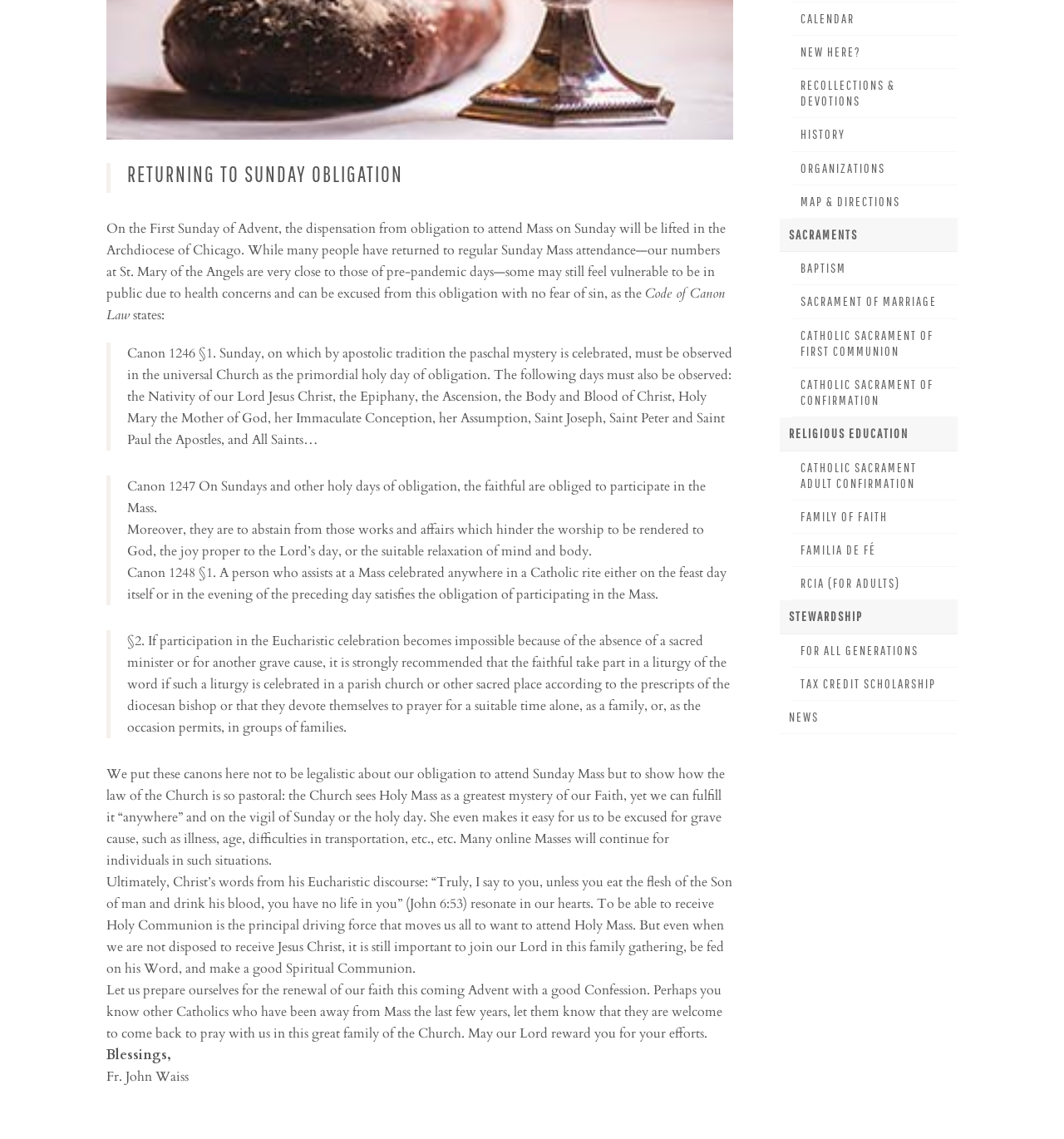Provide the bounding box coordinates for the specified HTML element described in this description: "Religious Education". The coordinates should be four float numbers ranging from 0 to 1, in the format [left, top, right, bottom].

[0.733, 0.367, 0.9, 0.396]